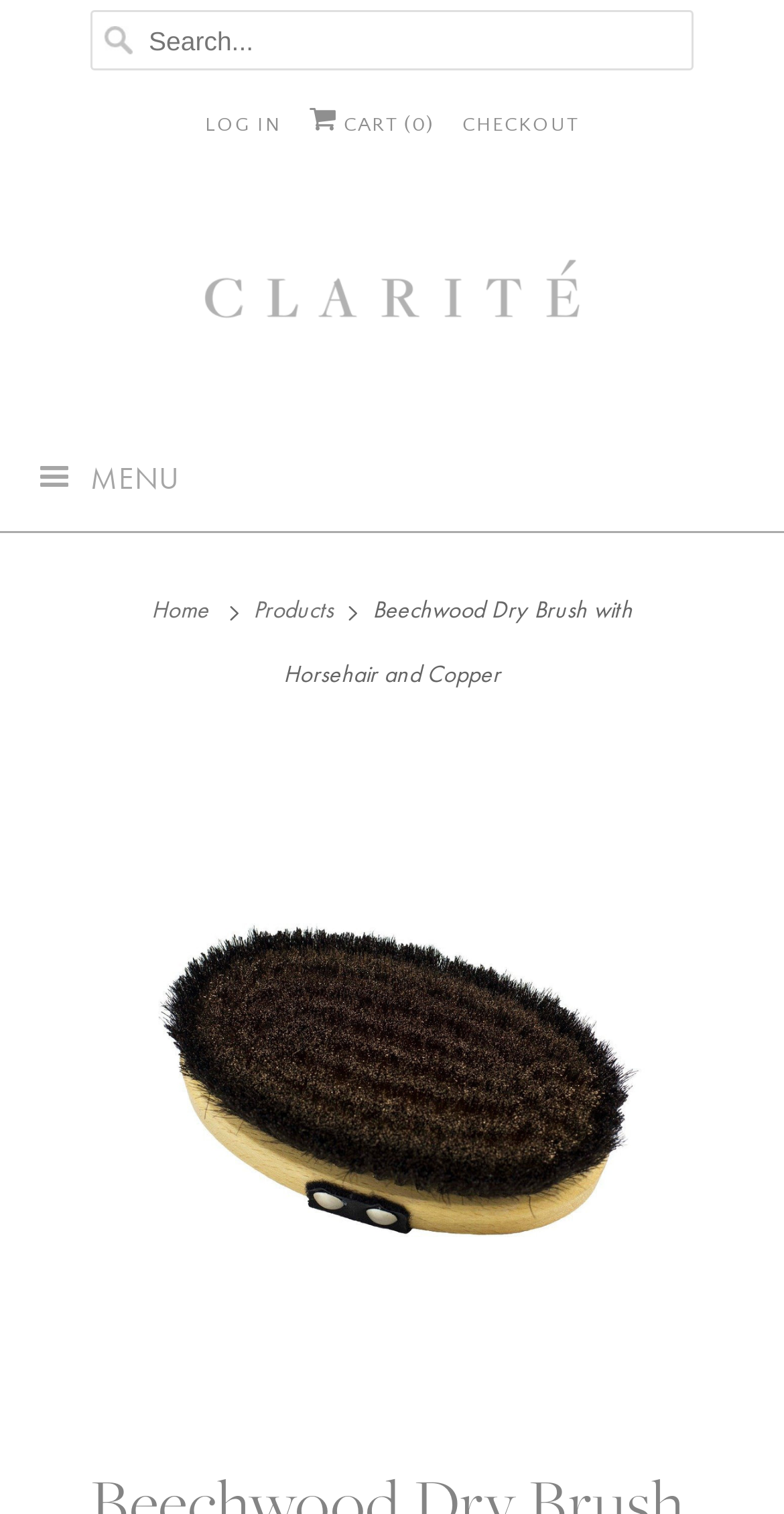Respond to the following question using a concise word or phrase: 
What is the brand name of the website?

Clarité Wellness